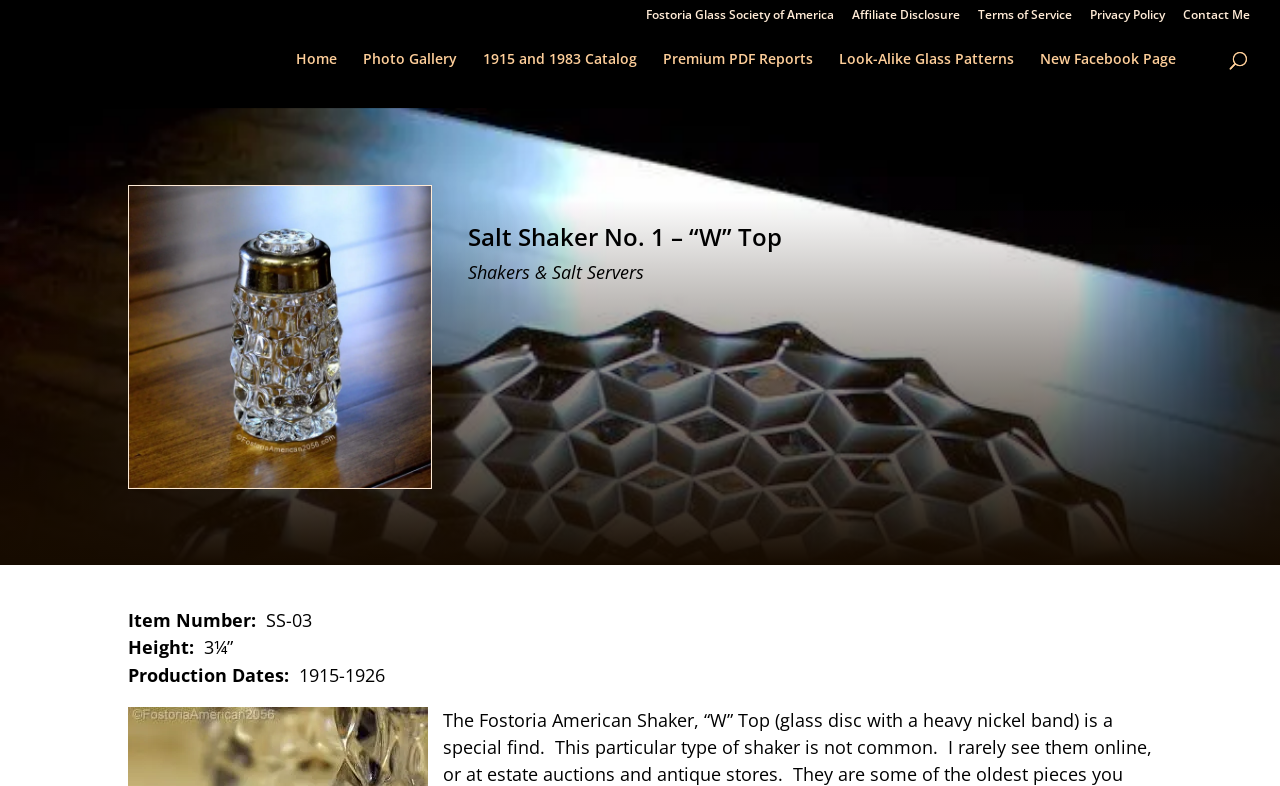What is the name of the pattern of the salt shaker?
Refer to the screenshot and answer in one word or phrase.

Fostoria No. 2056 American Pattern